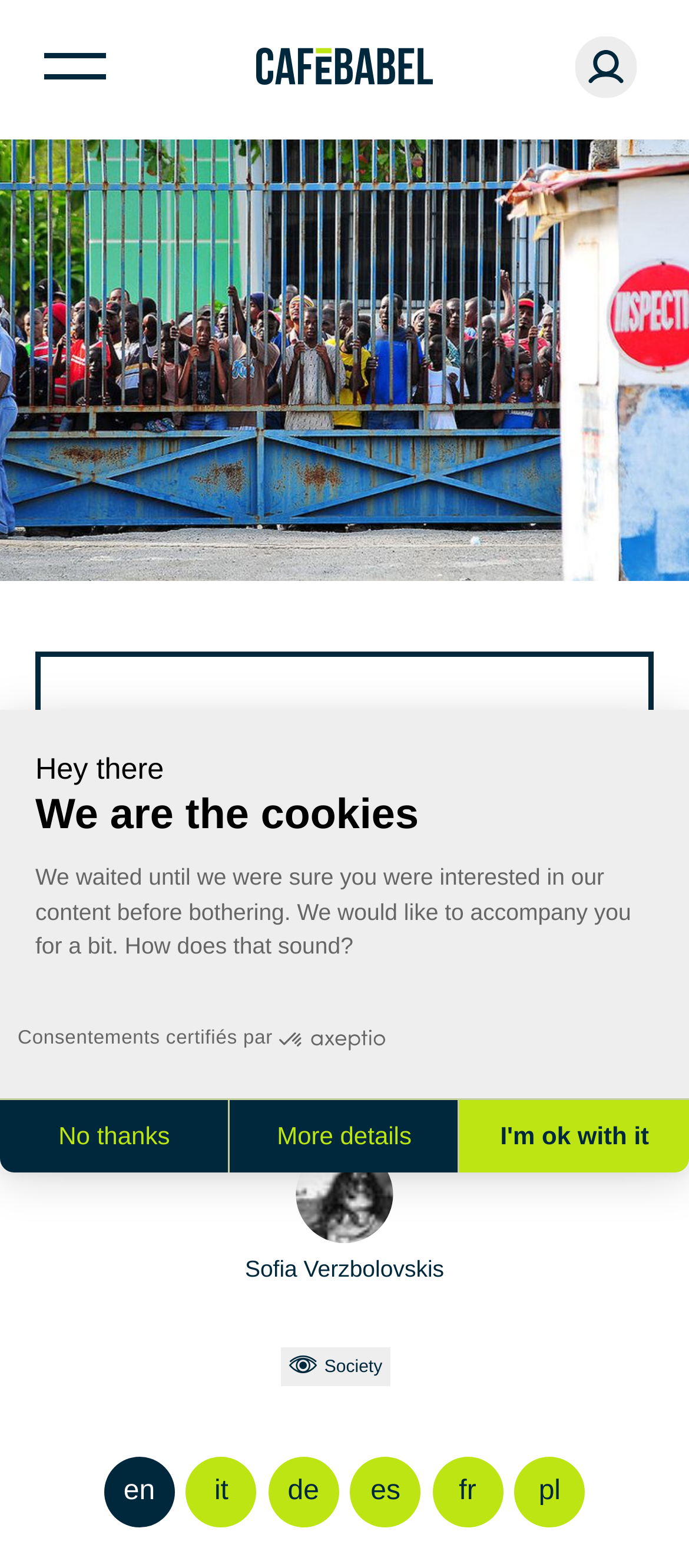Create a detailed narrative describing the layout and content of the webpage.

The webpage is about Haiti earthquake survivors landing in Paris, with a focus on a specific news article. At the top left, there is a button and a link to the logo of Cafébabel, accompanied by an image of the logo. On the top right, there is a link to a blank profile picture, which is also an image.

Below the top section, the main content begins with a heading that repeats the title "Haiti earthquake survivors land in Paris". This is followed by a publication date, "January 18, 2010", and a byline "Story by Sofia Verzbolovskis". There is also a link to the category "Society" and a series of language options, including English, Italian, German, Spanish, French, and Polish.

At the bottom of the page, there is a copyright notice "© Cafébabel — 2024" and a dialog box for managing cookie settings, which is not currently active. The dialog box has a heading "Hey there We are the cookies" and a paragraph of text explaining the website's cookie policy. There are several buttons to manage cookie settings, including "Consentements certifiés par Axeptio", "No thanks", "More details", and "I'm ok with it".